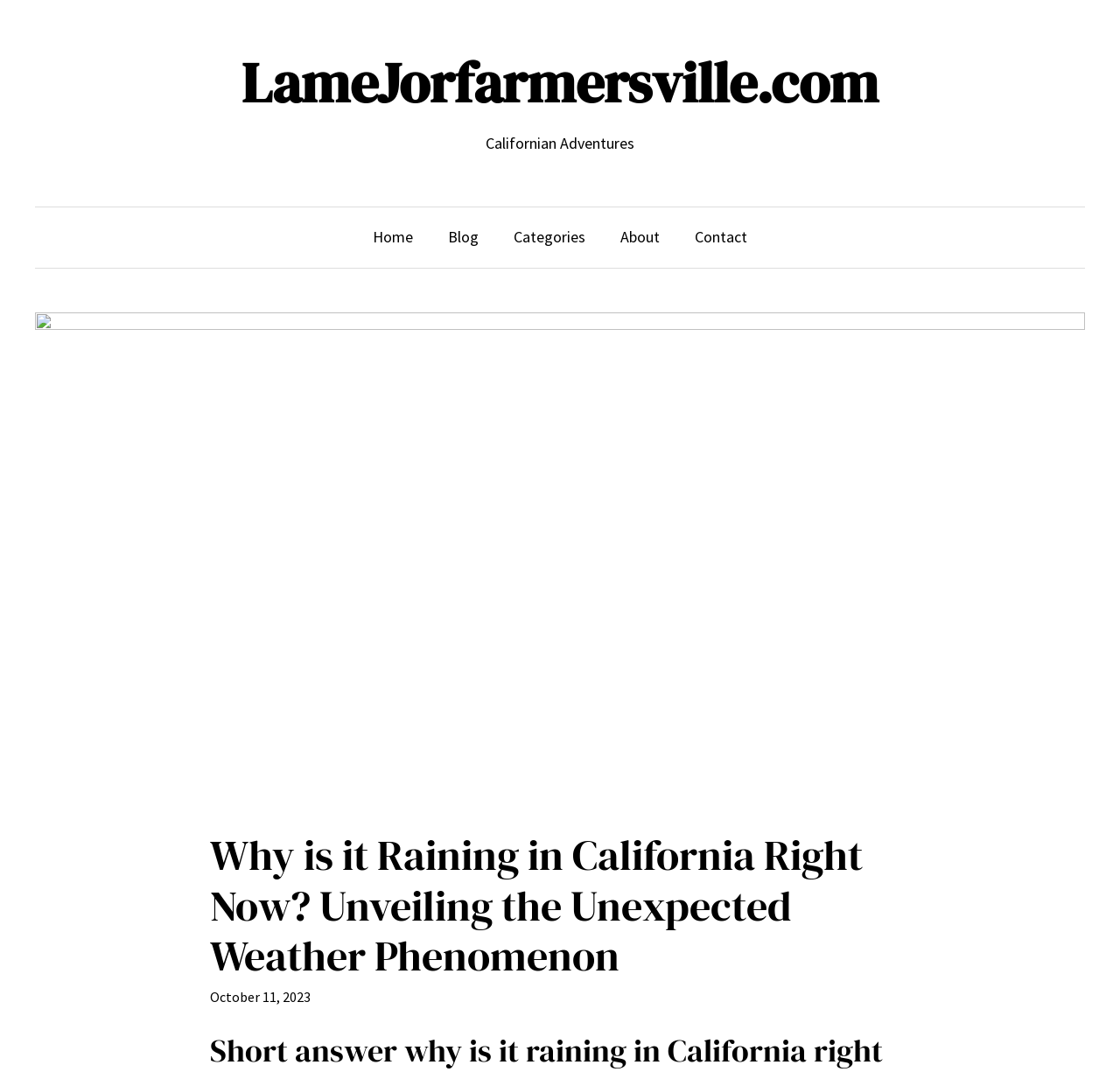Extract the primary header of the webpage and generate its text.

Why is it Raining in California Right Now? Unveiling the Unexpected Weather Phenomenon